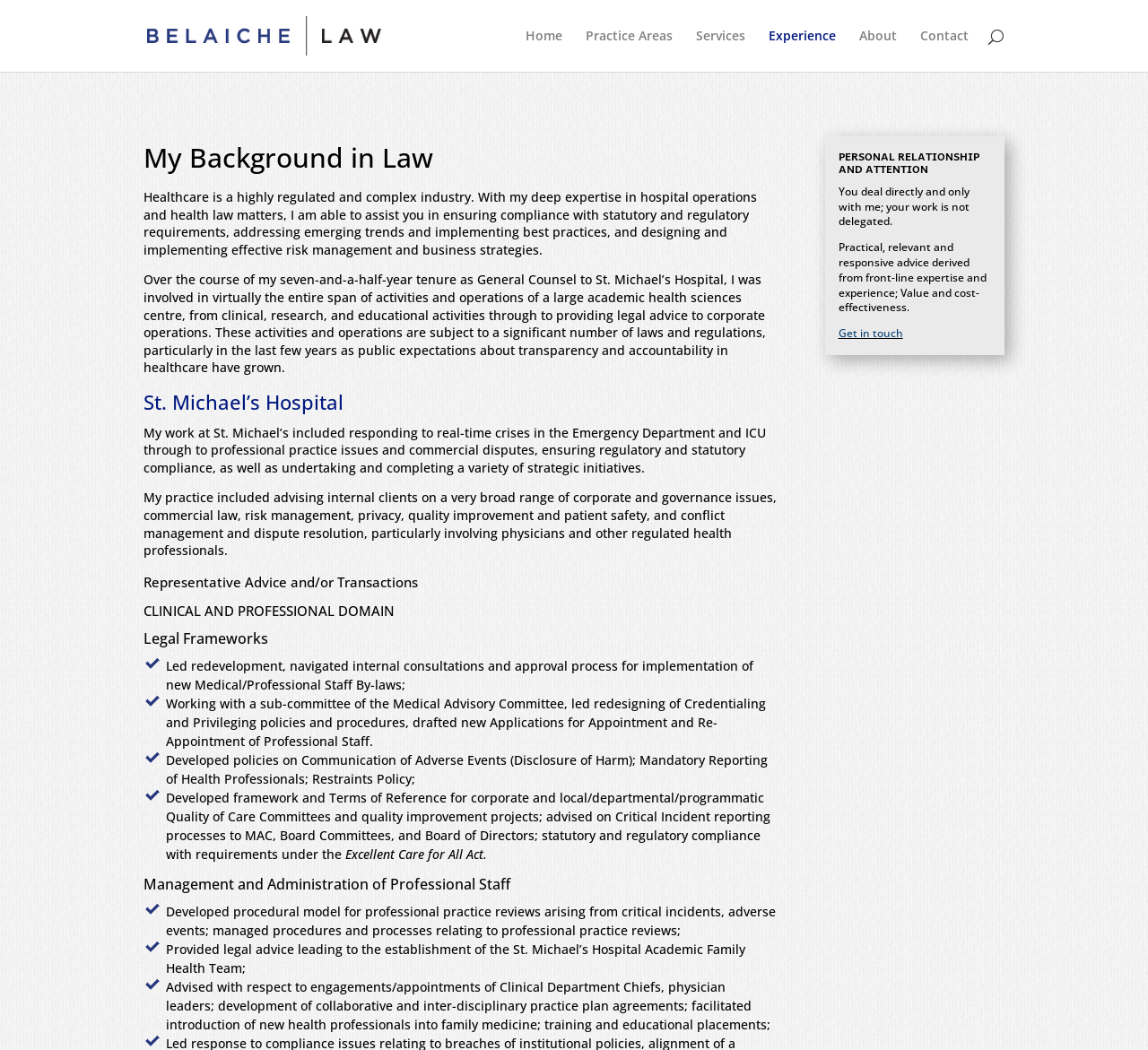Identify the bounding box coordinates for the UI element described as: "Get in touch".

[0.73, 0.31, 0.786, 0.325]